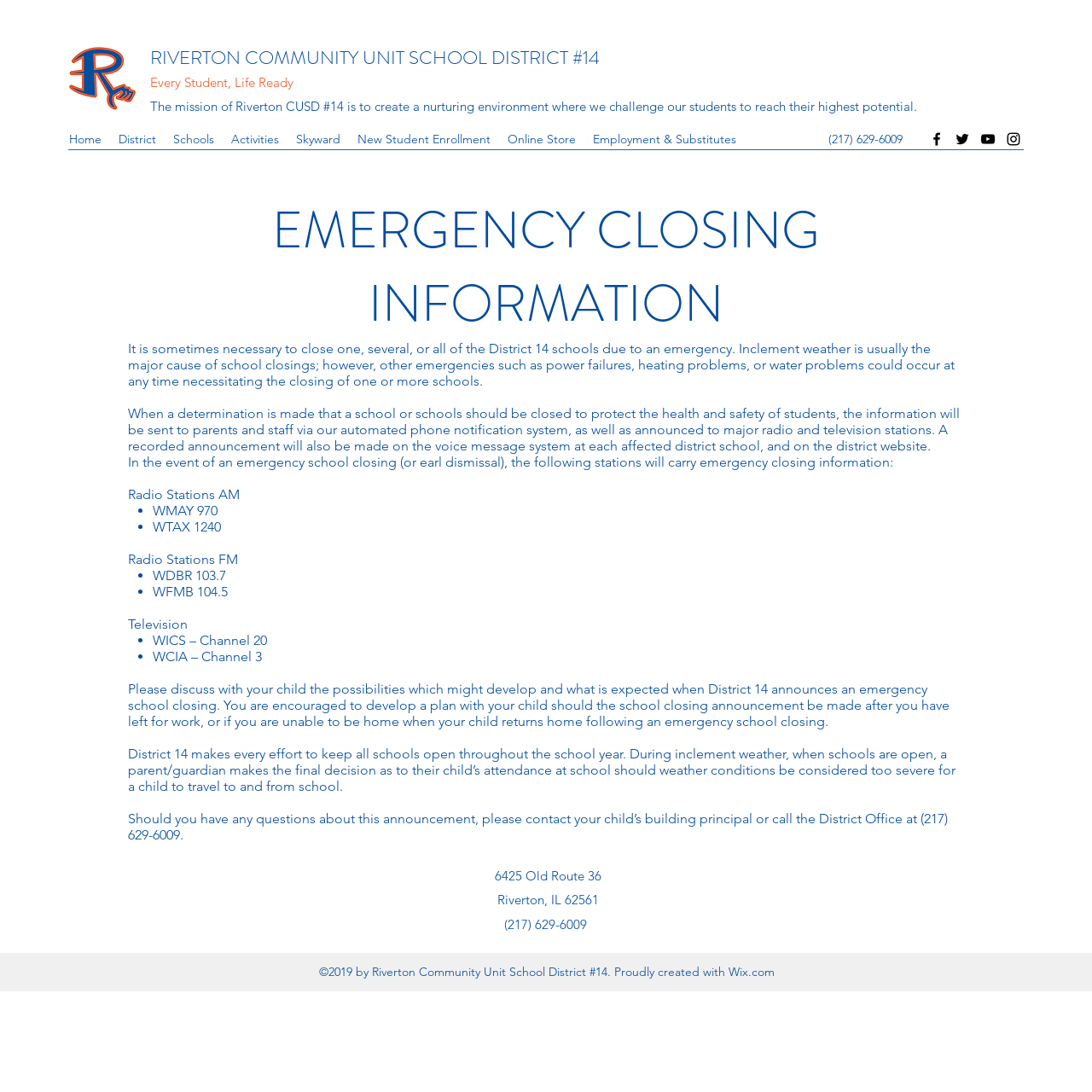Locate the bounding box coordinates of the clickable region to complete the following instruction: "Call the District Office."

[0.759, 0.12, 0.827, 0.134]